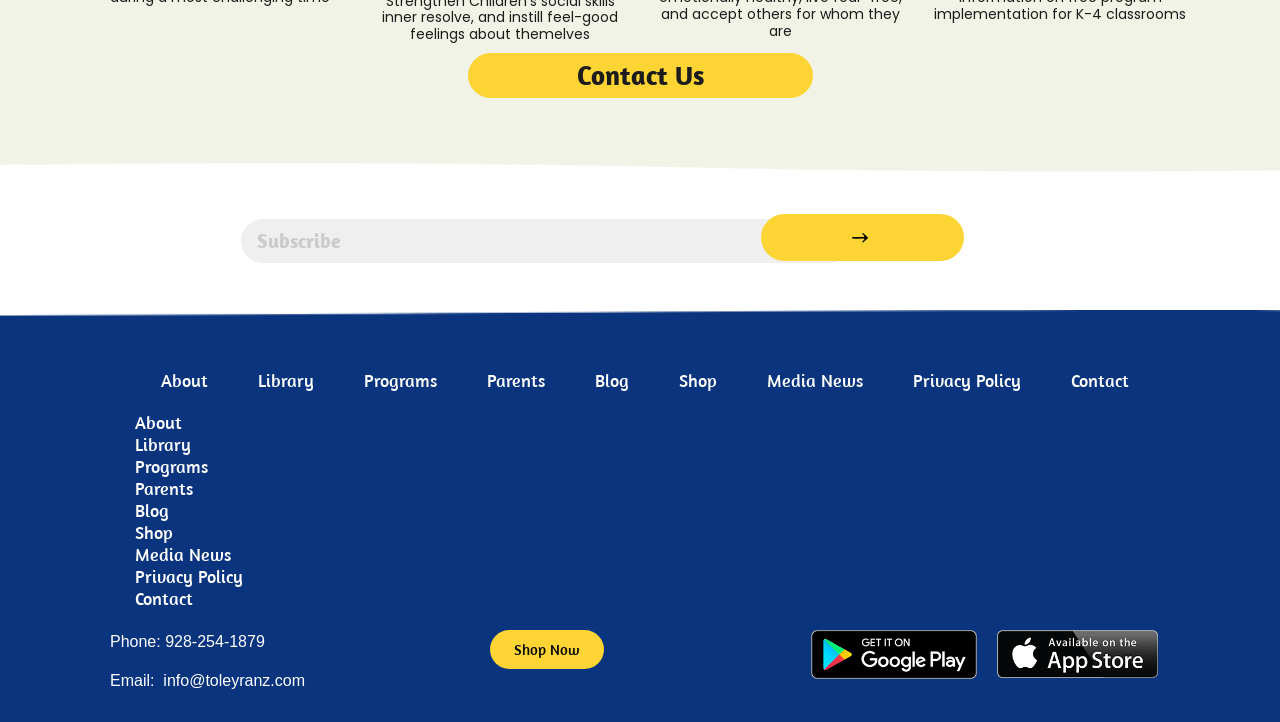Predict the bounding box coordinates of the area that should be clicked to accomplish the following instruction: "Click the 'Submit' button". The bounding box coordinates should consist of four float numbers between 0 and 1, i.e., [left, top, right, bottom].

[0.594, 0.297, 0.753, 0.362]